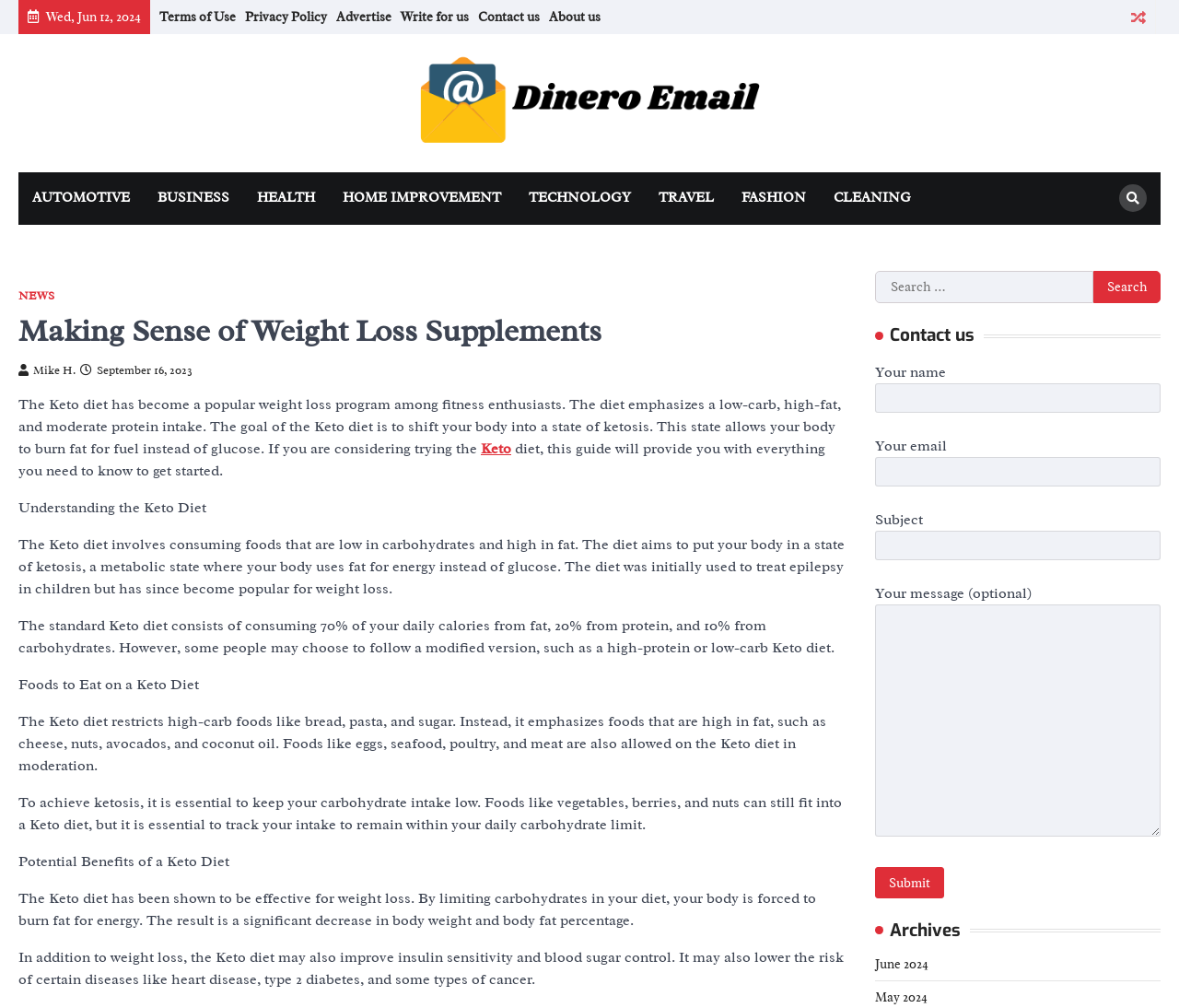What is the purpose of tracking carbohydrate intake on a Keto diet? From the image, respond with a single word or brief phrase.

to remain within daily limit